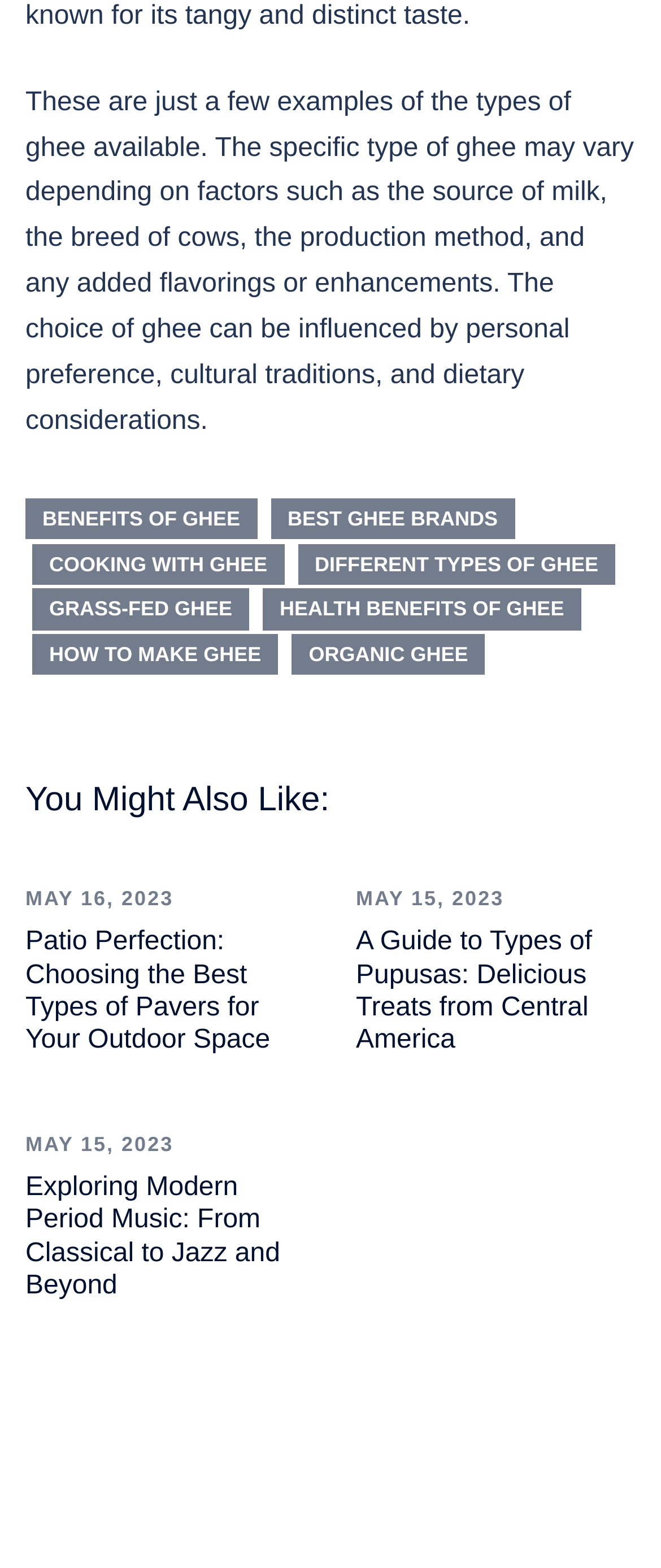Please specify the bounding box coordinates for the clickable region that will help you carry out the instruction: "Click on the link to learn about the benefits of ghee".

[0.038, 0.317, 0.389, 0.344]